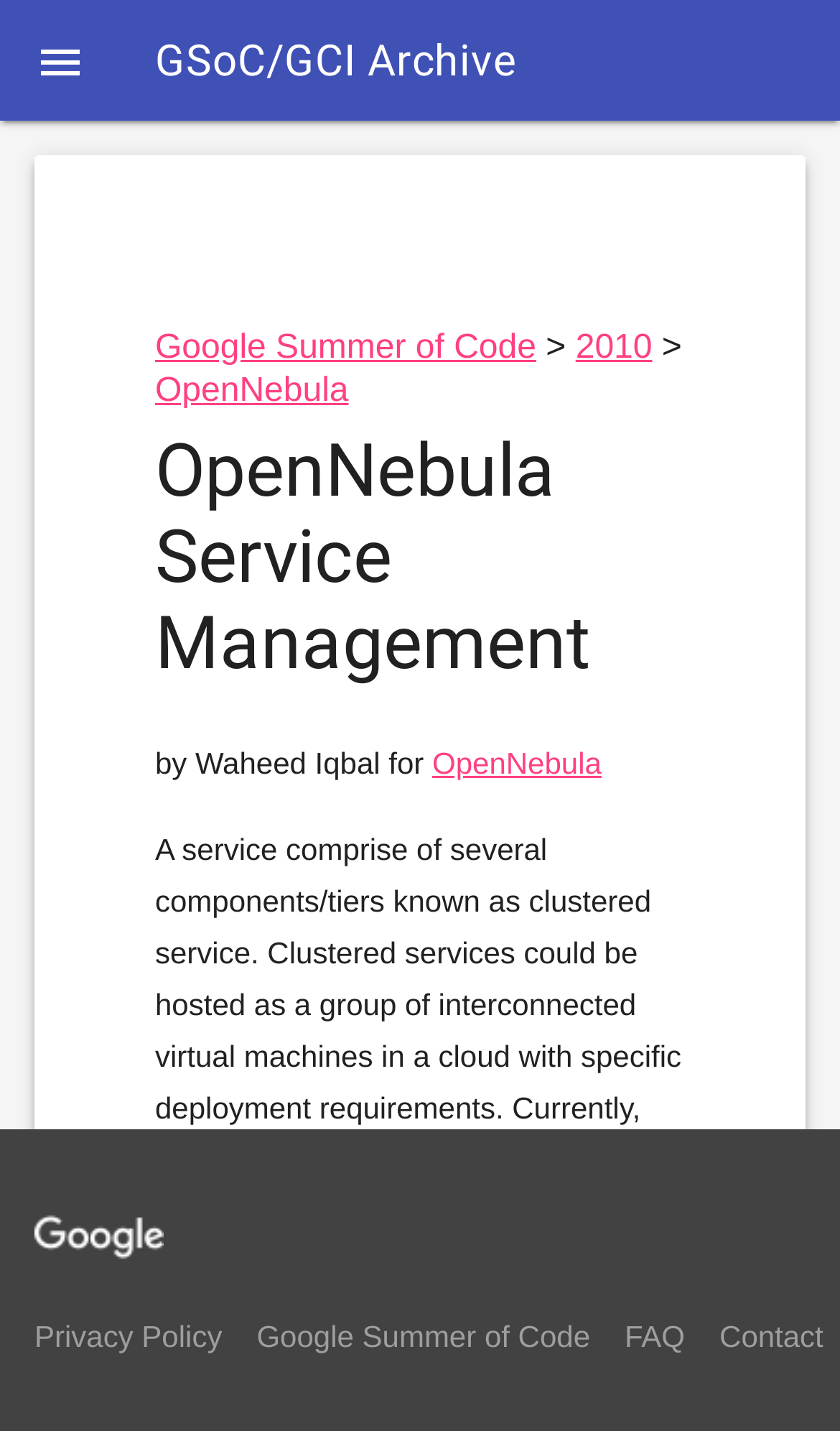What is the year of the Google Summer of Code?
Please provide a single word or phrase in response based on the screenshot.

2010